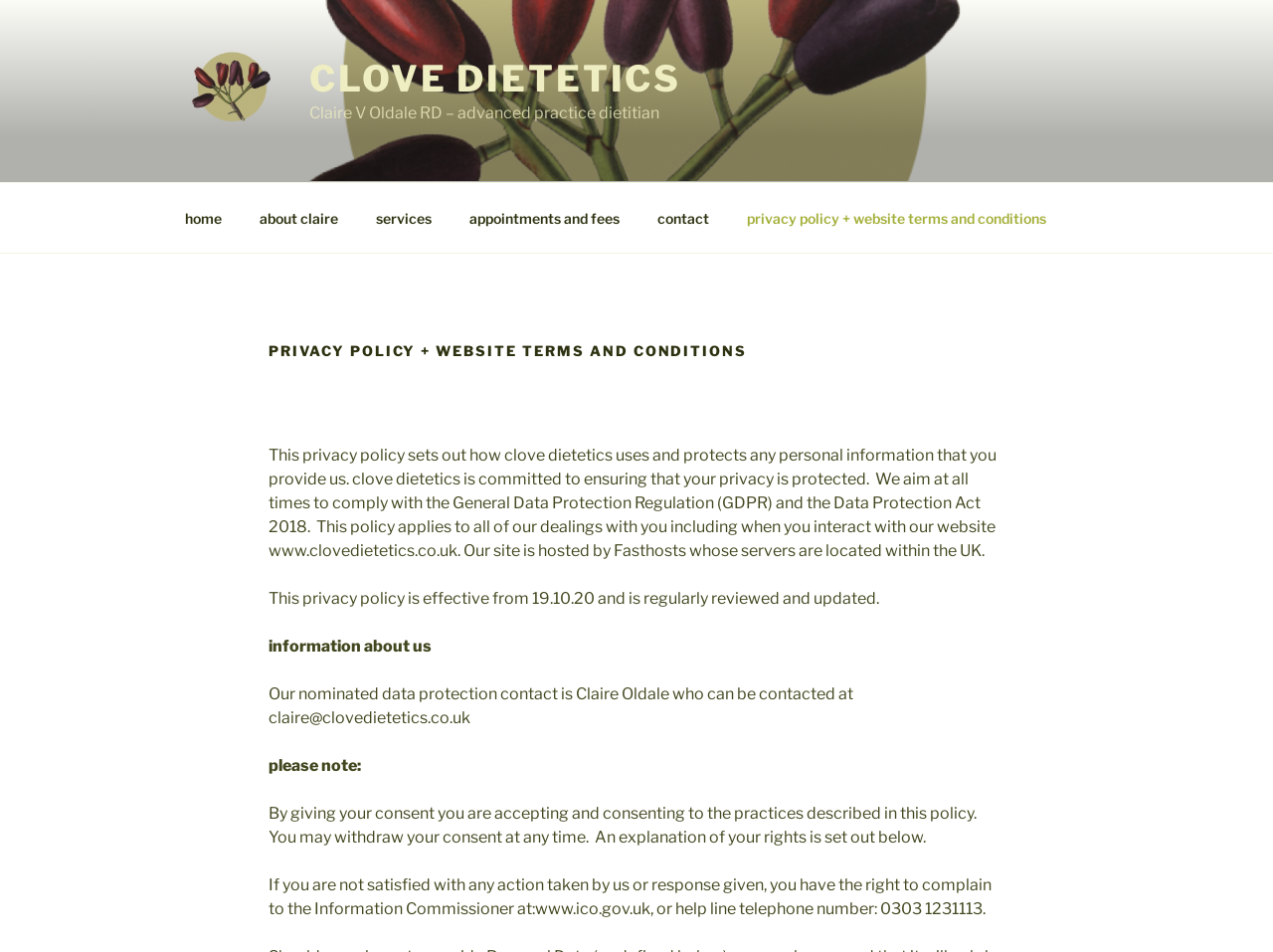Show the bounding box coordinates for the HTML element as described: "alt="#"".

None